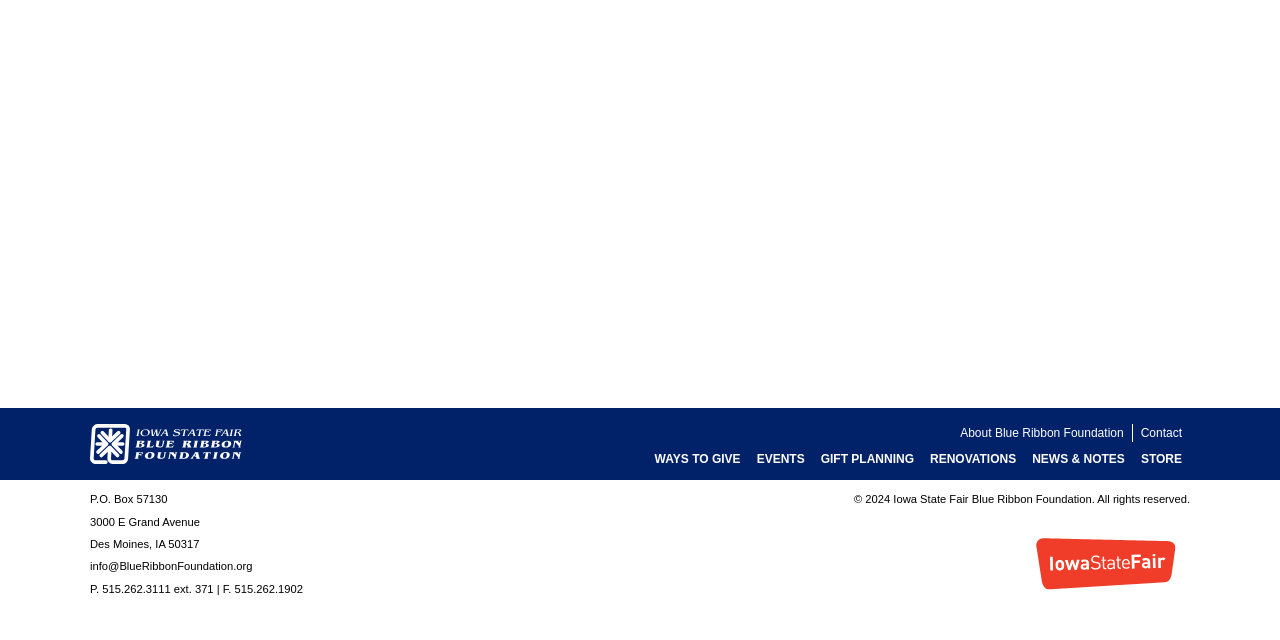Using the description: "Gift Planning", identify the bounding box of the corresponding UI element in the screenshot.

[0.635, 0.691, 0.72, 0.744]